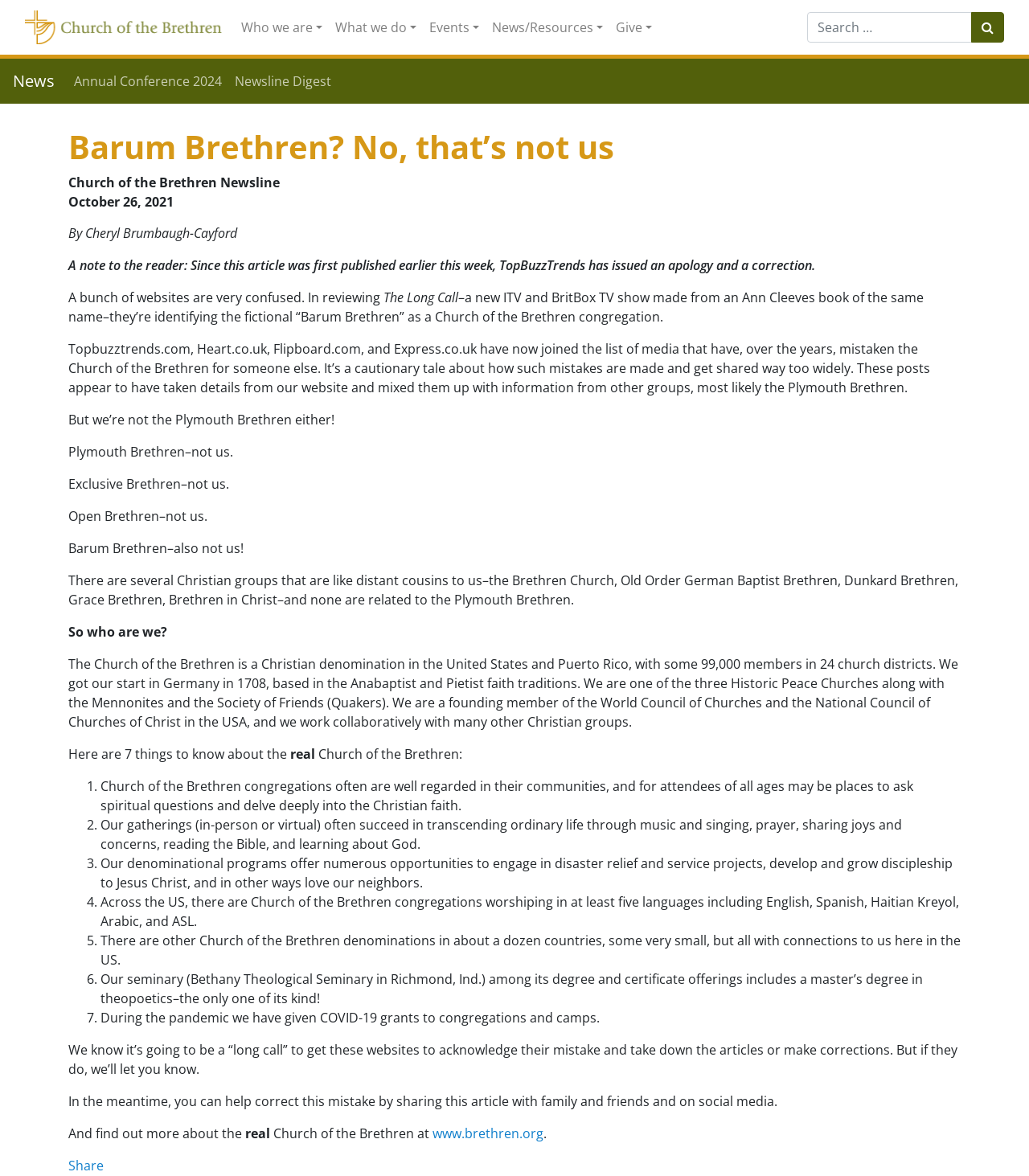Please identify the bounding box coordinates of the area I need to click to accomplish the following instruction: "Go to the Ubuntu Wiki page".

None